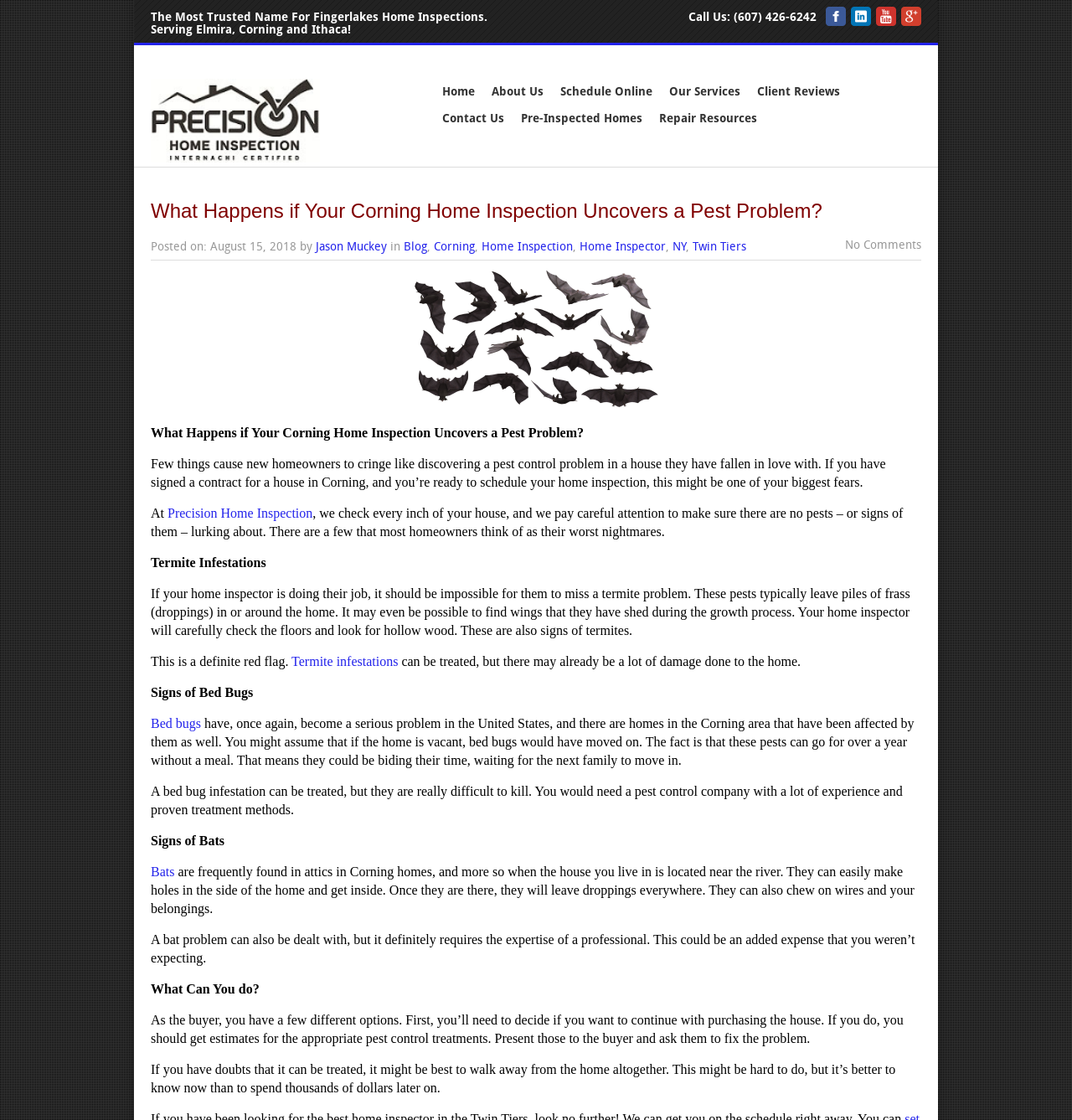What is the headline of the webpage?

What Happens if Your Corning Home Inspection Uncovers a Pest Problem?